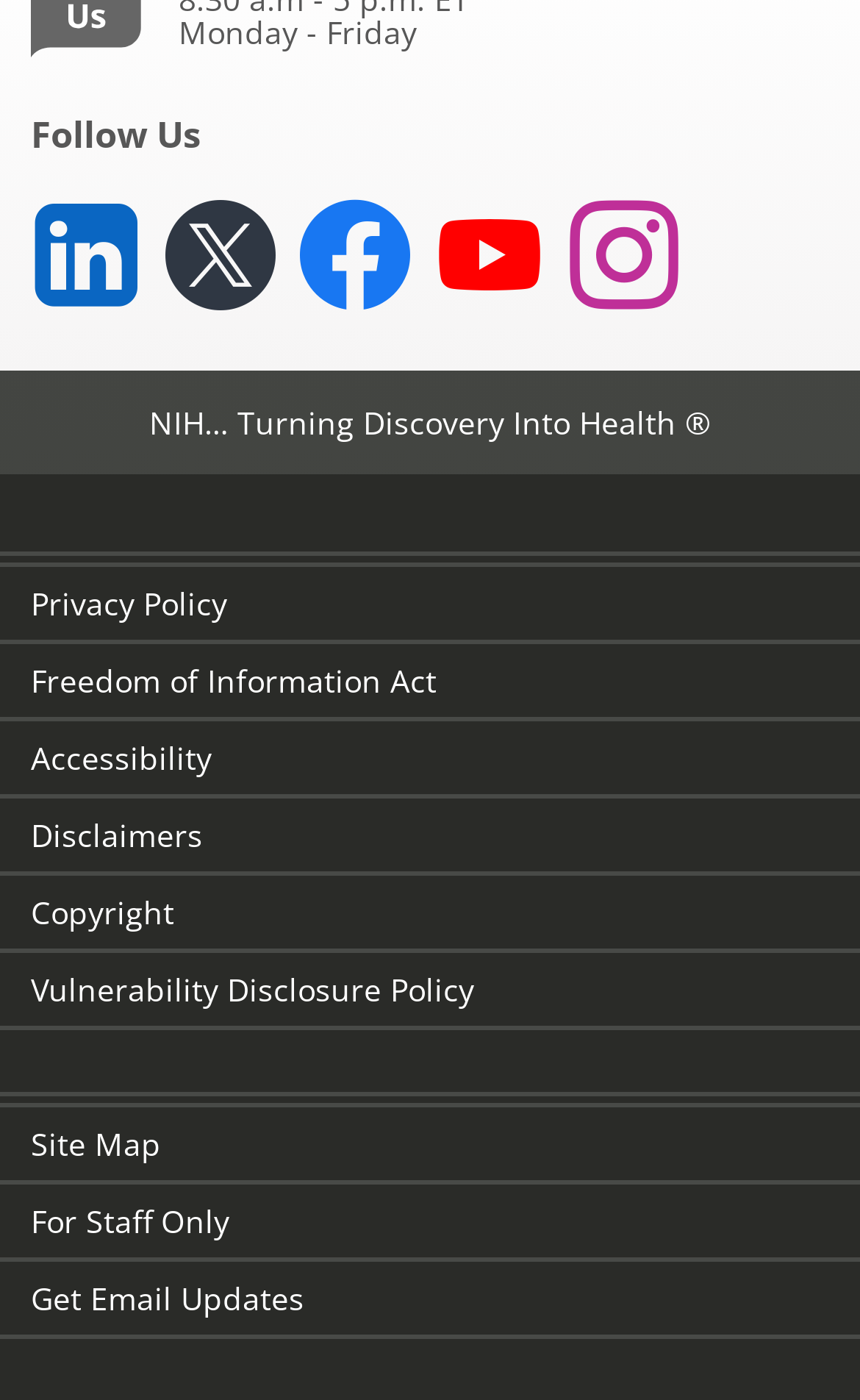How many utility links are available?
Respond with a short answer, either a single word or a phrase, based on the image.

3